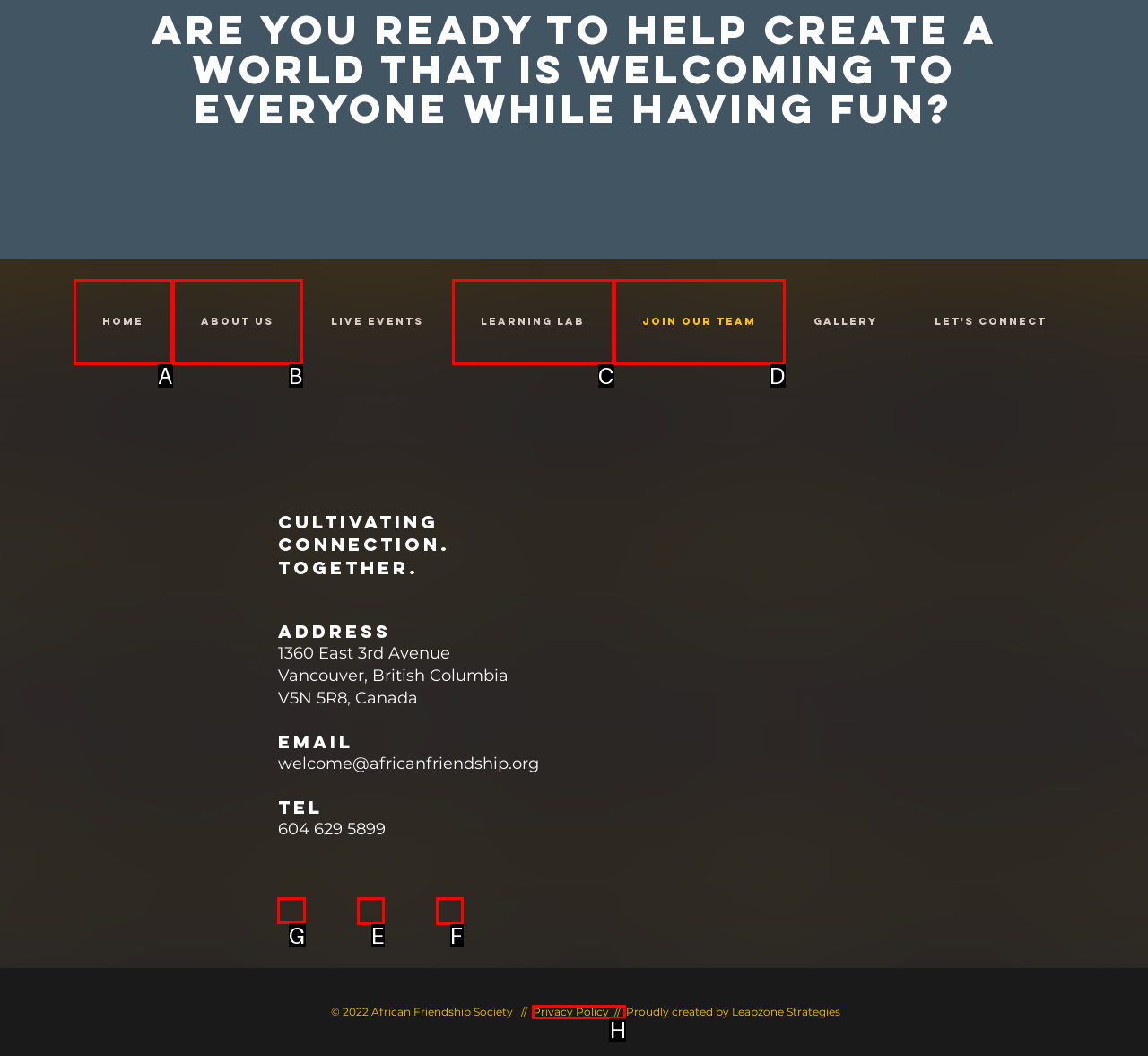Point out which UI element to click to complete this task: Follow on LinkedIn
Answer with the letter corresponding to the right option from the available choices.

G